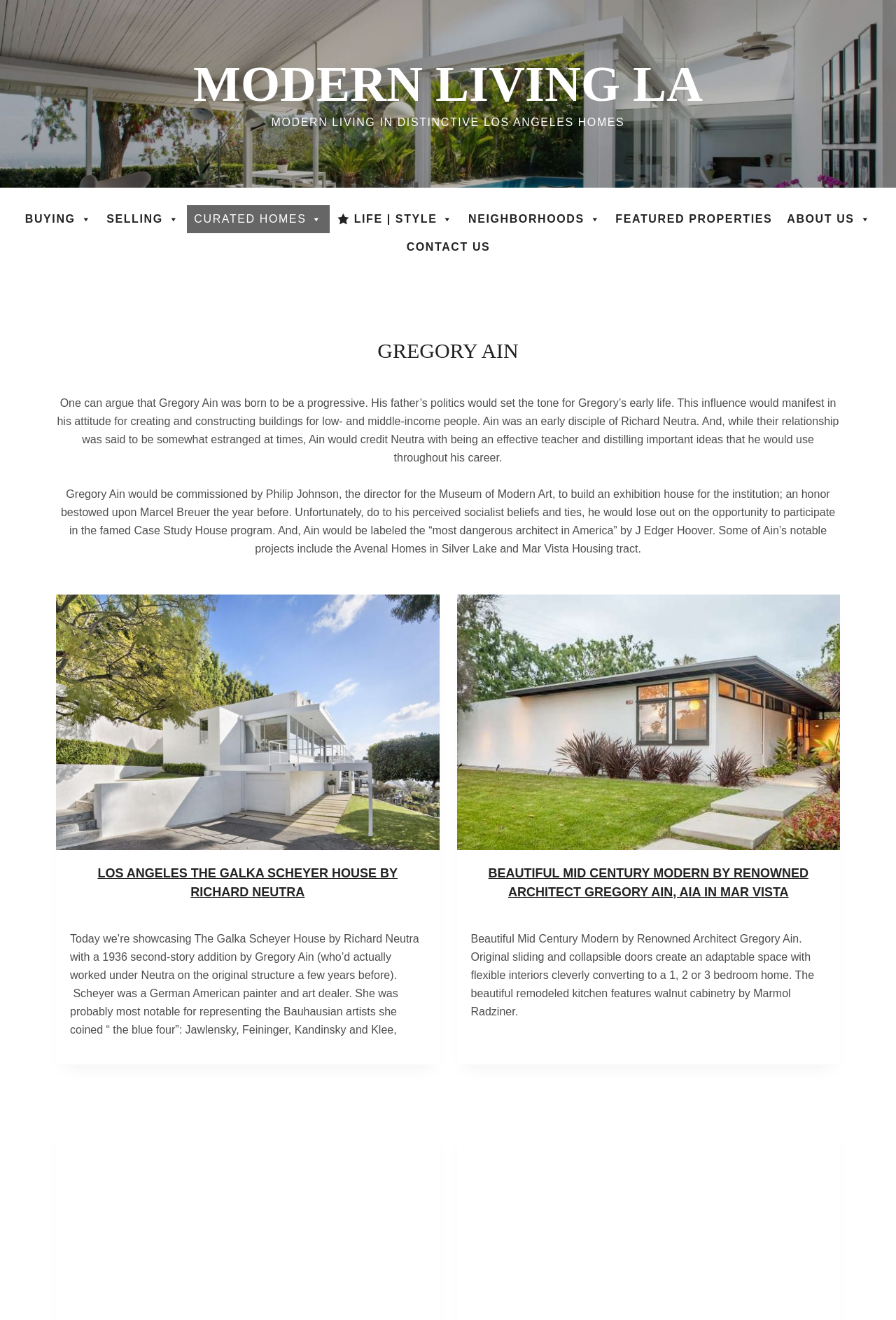Use the details in the image to answer the question thoroughly: 
Who was the director of the Museum of Modern Art who commissioned Gregory Ain?

The answer can be found in the first paragraph of the webpage, which mentions that 'Gregory Ain would be commissioned by Philip Johnson, the director for the Museum of Modern Art, to build an exhibition house for the institution...'